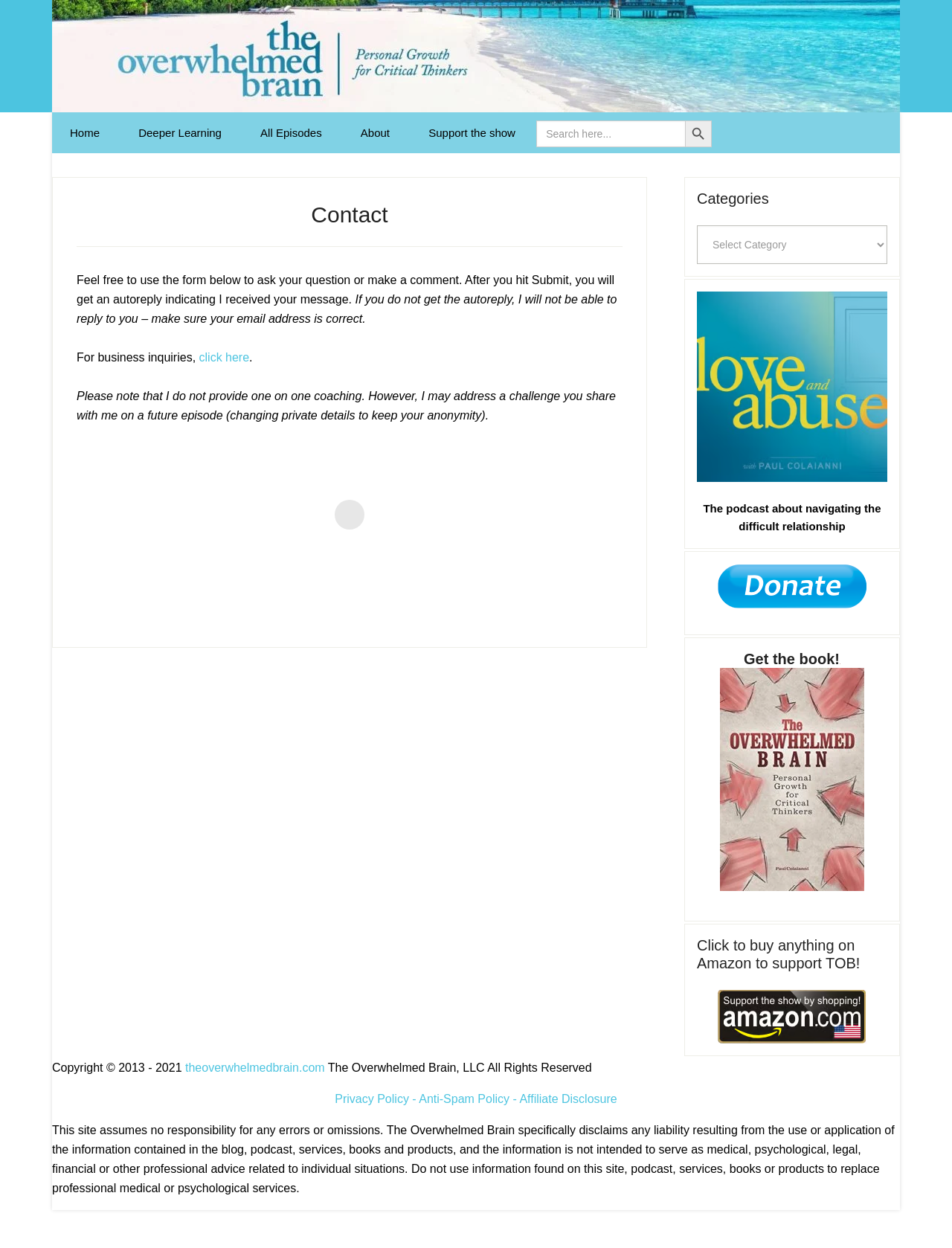Show the bounding box coordinates of the region that should be clicked to follow the instruction: "Click on the 'Contact' link."

[0.08, 0.162, 0.654, 0.183]